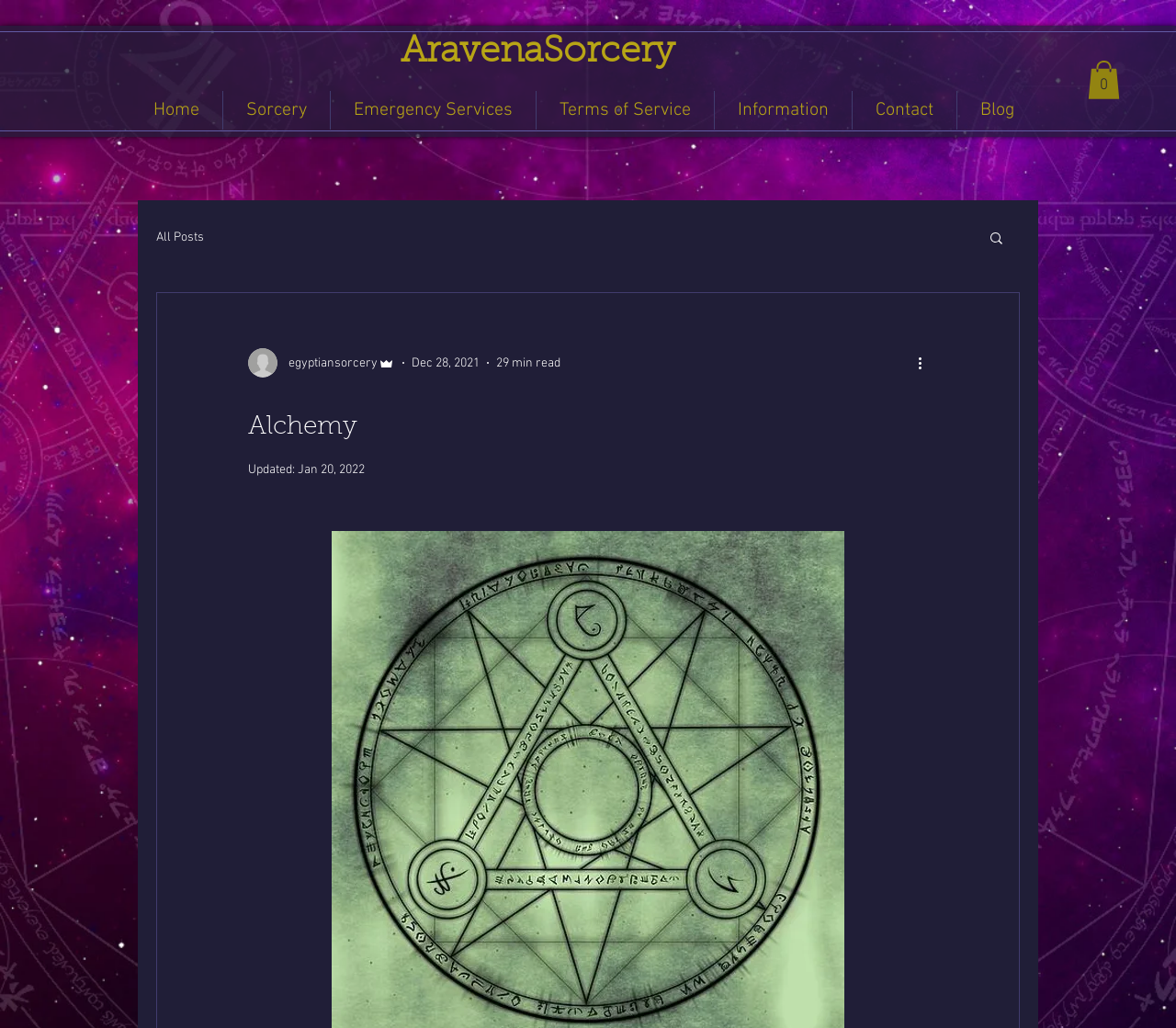Using the element description provided, determine the bounding box coordinates in the format (top-left x, top-left y, bottom-right x, bottom-right y). Ensure that all values are floating point numbers between 0 and 1. Element description: Hecht’s Department Store

None